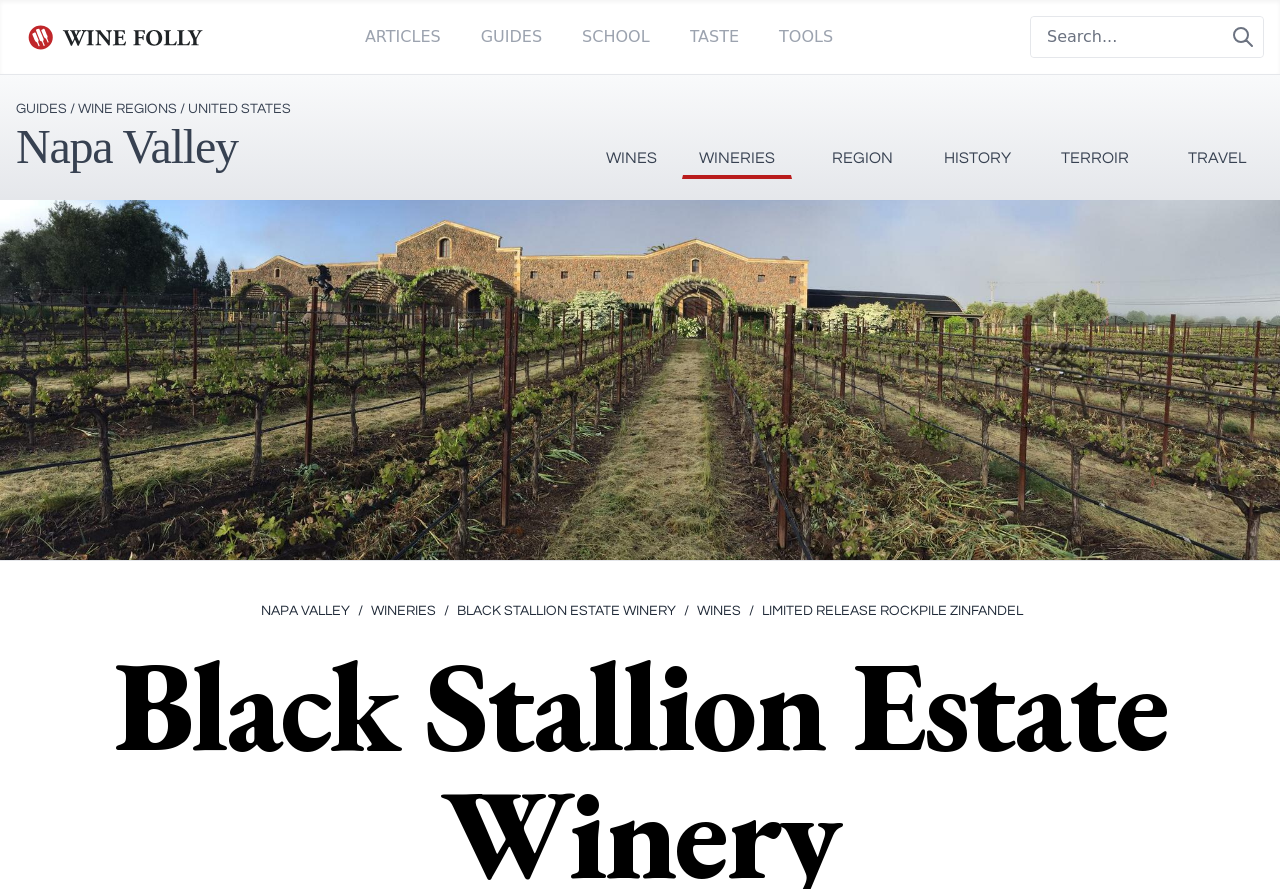Based on the element description /LIMITED RELEASE ROCKPILE ZINFANDEL, identify the bounding box coordinates for the UI element. The coordinates should be in the format (top-left x, top-left y, bottom-right x, bottom-right y) and within the 0 to 1 range.

[0.585, 0.676, 0.799, 0.699]